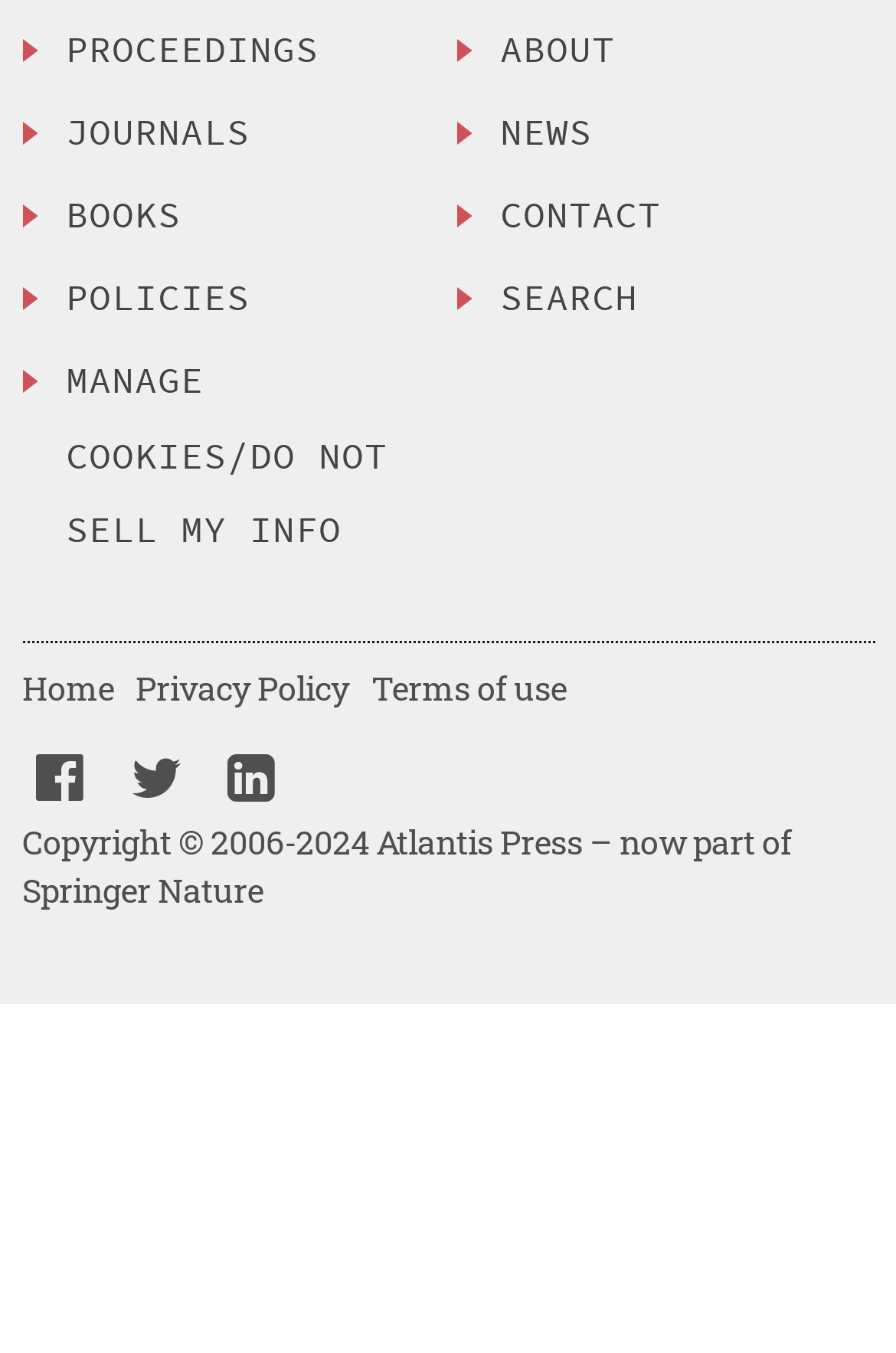Please identify the coordinates of the bounding box for the clickable region that will accomplish this instruction: "go to proceedings".

[0.073, 0.008, 0.49, 0.063]